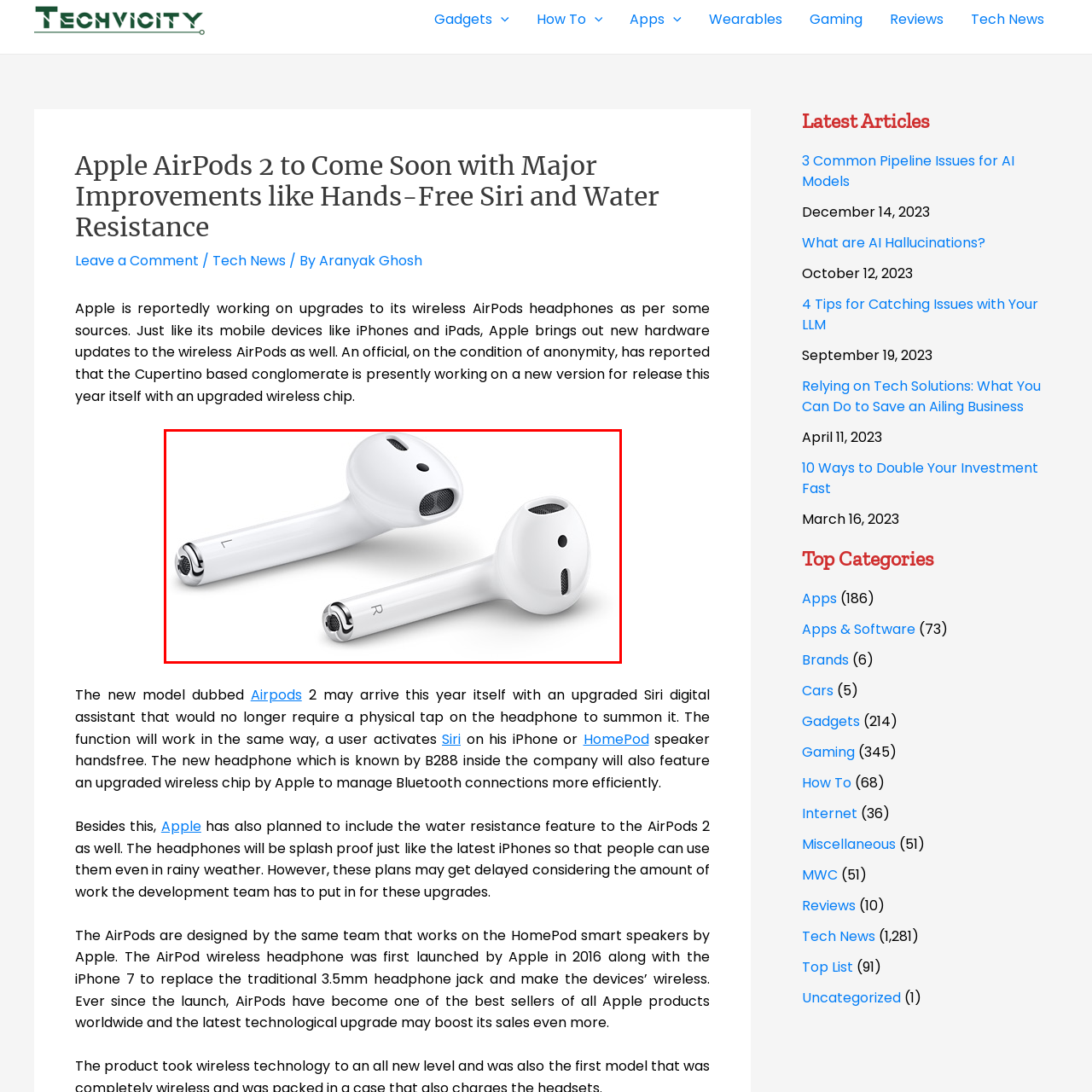View the image inside the red box and answer the question briefly with a word or phrase:
What is the purpose of the 'L' and 'R' labels on the earbuds?

To denote left and right ear